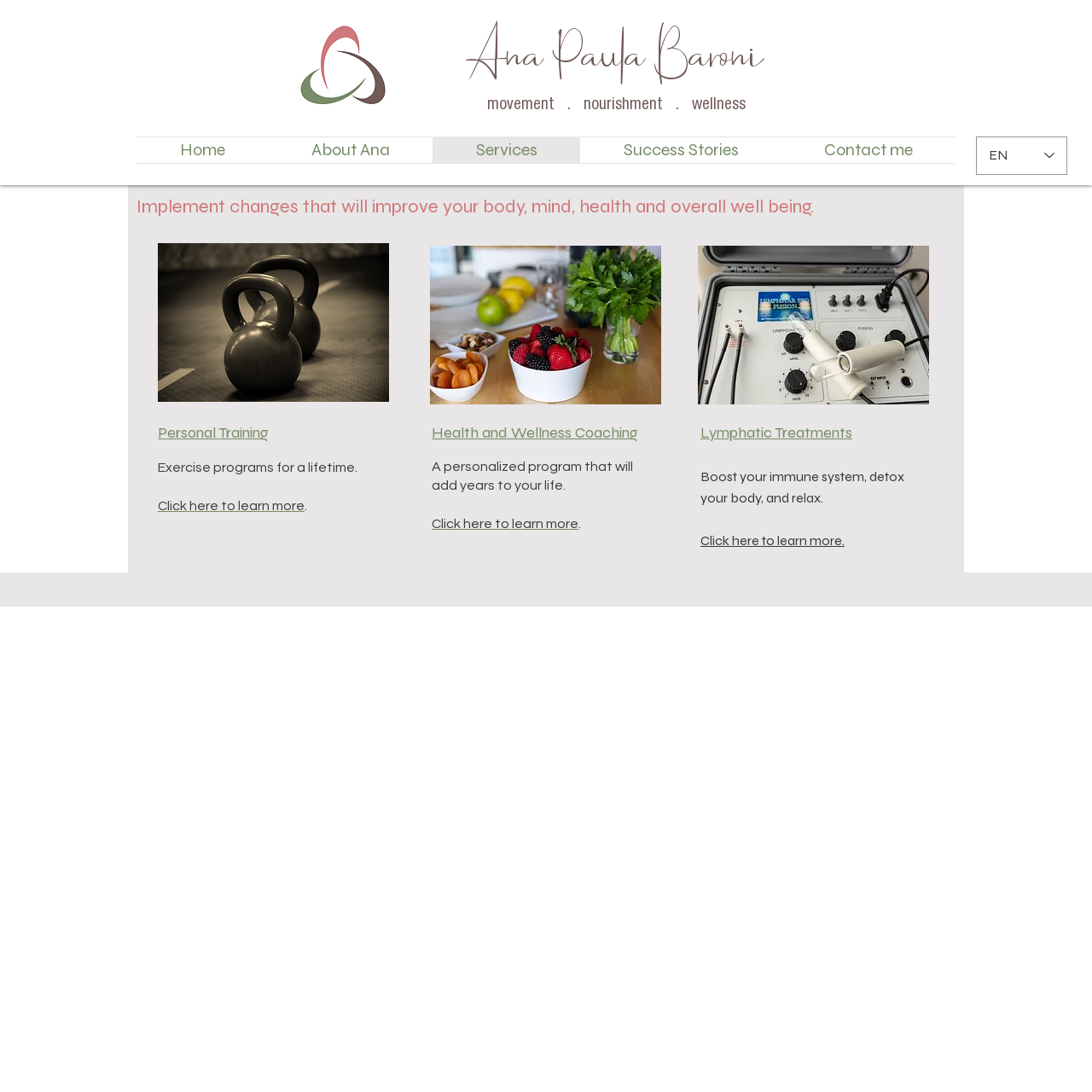Provide an in-depth description of the elements and layout of the webpage.

This webpage is about the services offered by Ana Paula Baroni, a personal trainer and health coach. At the top of the page, there is an image of Ana Paula Baroni, accompanied by her name in a heading. Below this, there is a brief description of her services, mentioning movement, nourishment, and wellness.

The navigation menu is located at the top right of the page, with links to different sections of the website, including Home, About Ana, Services, Success Stories, and Contact me. Next to the navigation menu, there is a language selector with the option to switch to different languages.

The main content of the page is divided into three sections, each describing a different service offered by Ana Paula Baroni. The first section is about Personal Training, with a link to learn more and an image representing this service. The second section is about Health and Wellness Coaching, with a similar link and image. The third section is about Lymphatic Treatments, with a detailed description of the benefits of this service and a link to learn more.

Throughout the page, there are several calls-to-action, encouraging visitors to click and learn more about each service. The overall layout is organized, with clear headings and concise text, making it easy to navigate and understand the services offered by Ana Paula Baroni.